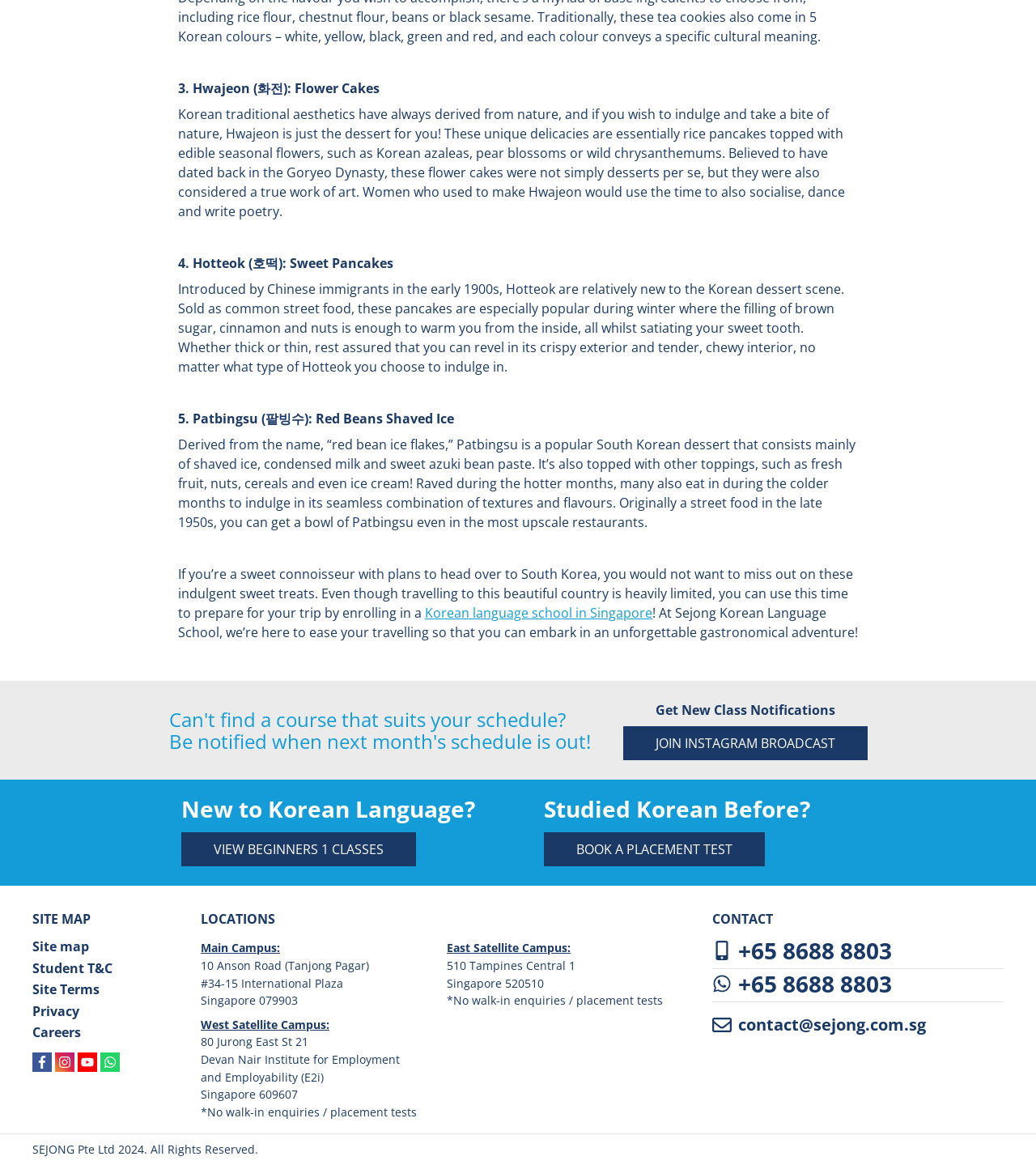How many satellite campuses does Sejong have?
Give a detailed and exhaustive answer to the question.

According to the 'LOCATIONS' section, Sejong has two satellite campuses: West Satellite Campus and East Satellite Campus.